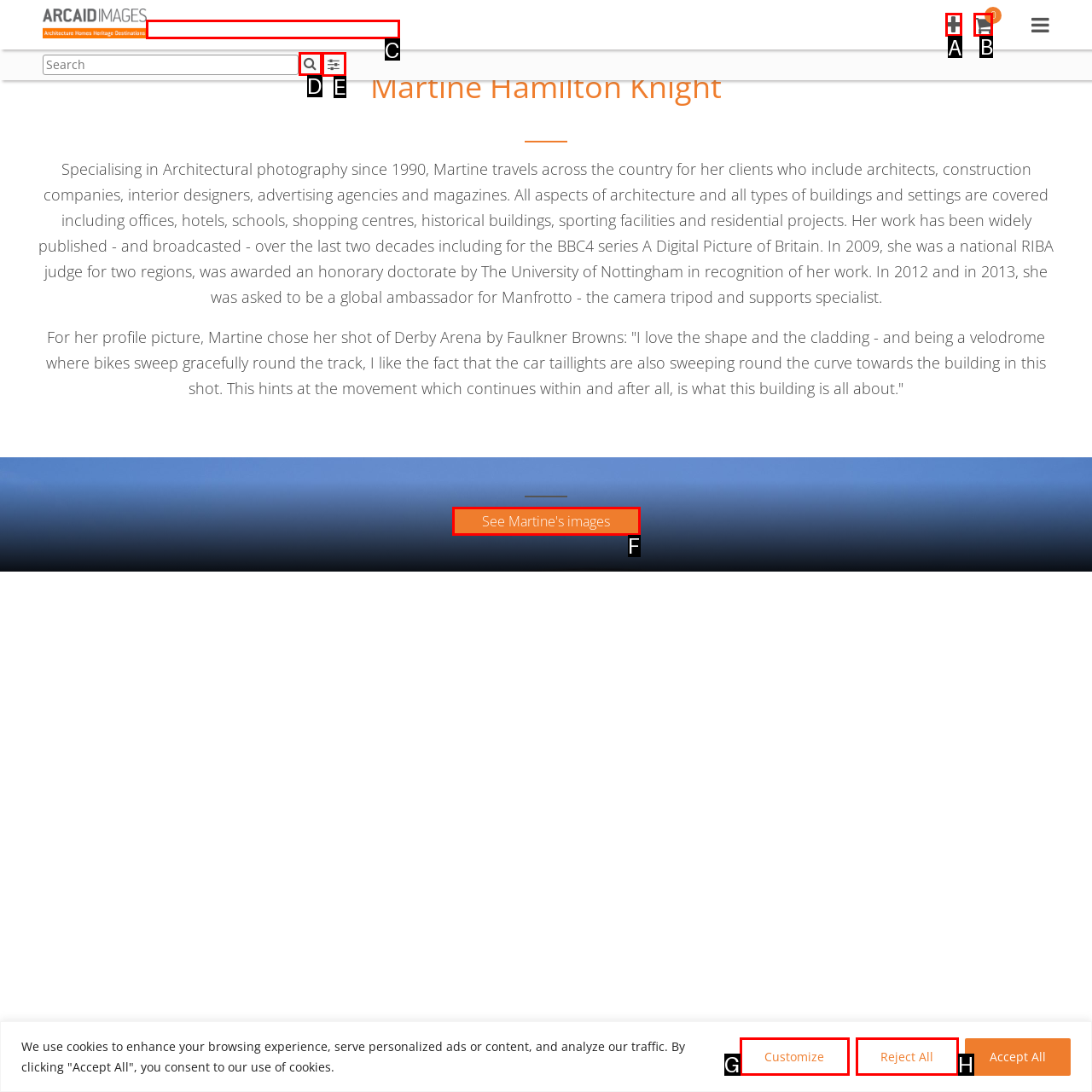To execute the task: View basket, which one of the highlighted HTML elements should be clicked? Answer with the option's letter from the choices provided.

B